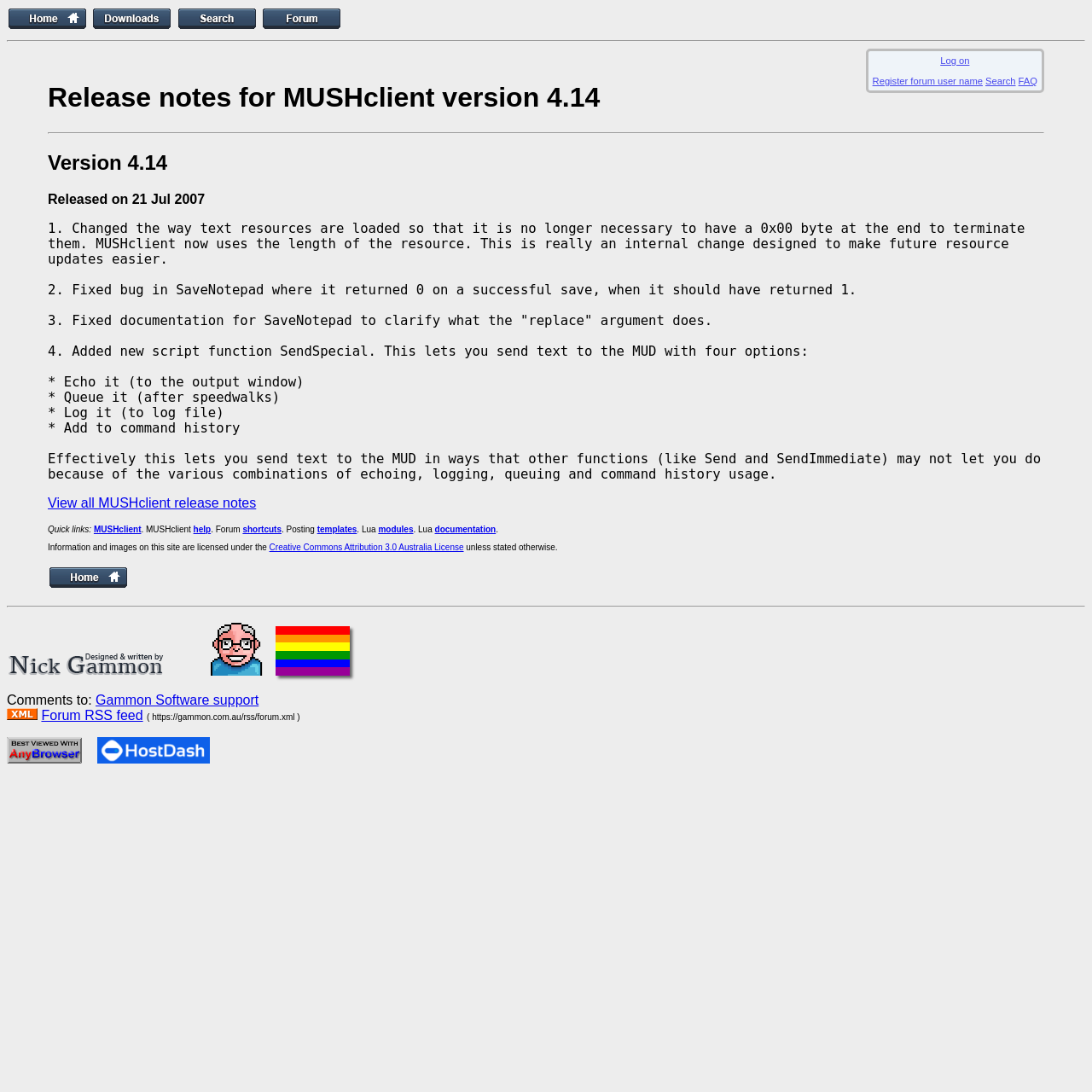Answer succinctly with a single word or phrase:
How many release notes are listed on this webpage?

4